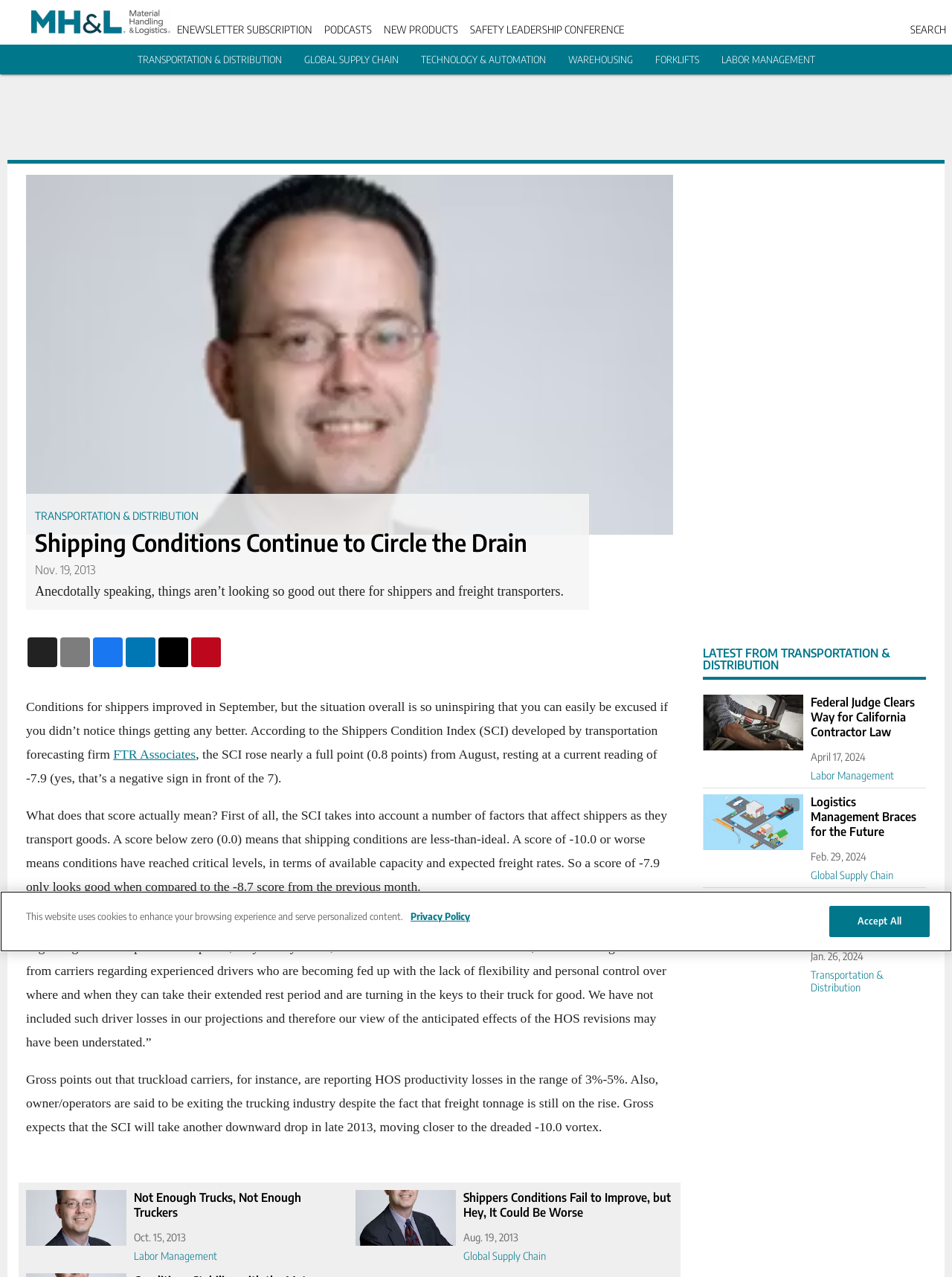How many articles are listed on this webpage?
Answer the question with detailed information derived from the image.

By examining the webpage structure, I found four article headings: 'Shipping Conditions Continue to Circle the Drain', 'Not Enough Trucks, Not Enough Truckers', 'Shippers Conditions Fail to Improve, but Hey, It Could Be Worse', and 'Federal Judge Clears Way for California Contractor Law'. Therefore, there are four articles listed on this webpage.